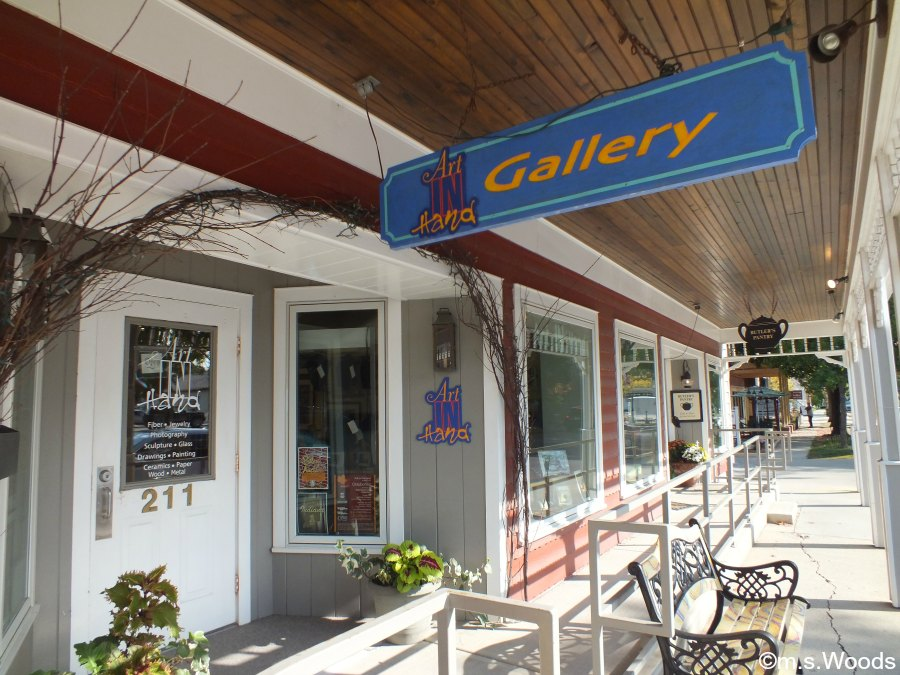What type of items can be seen through the windows?
Please provide a comprehensive answer to the question based on the webpage screenshot.

The large windows surrounding the entrance allow a glimpse into the gallery, showcasing the various artworks and handcrafted items on display, which adds to the artistic atmosphere of the establishment.